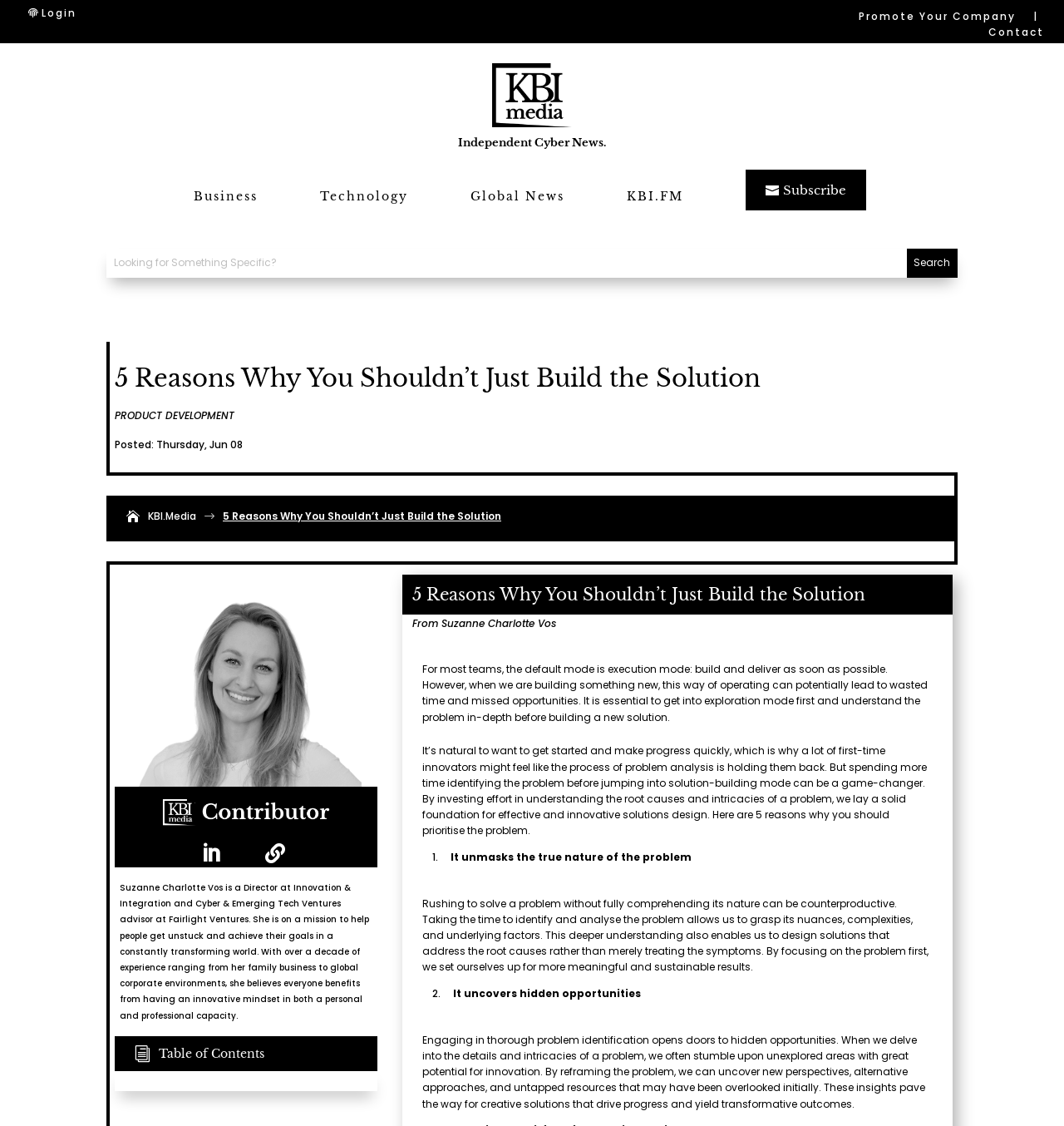Identify the bounding box coordinates of the region that should be clicked to execute the following instruction: "Read the article by Suzanne Charlotte Vos".

[0.415, 0.547, 0.523, 0.56]